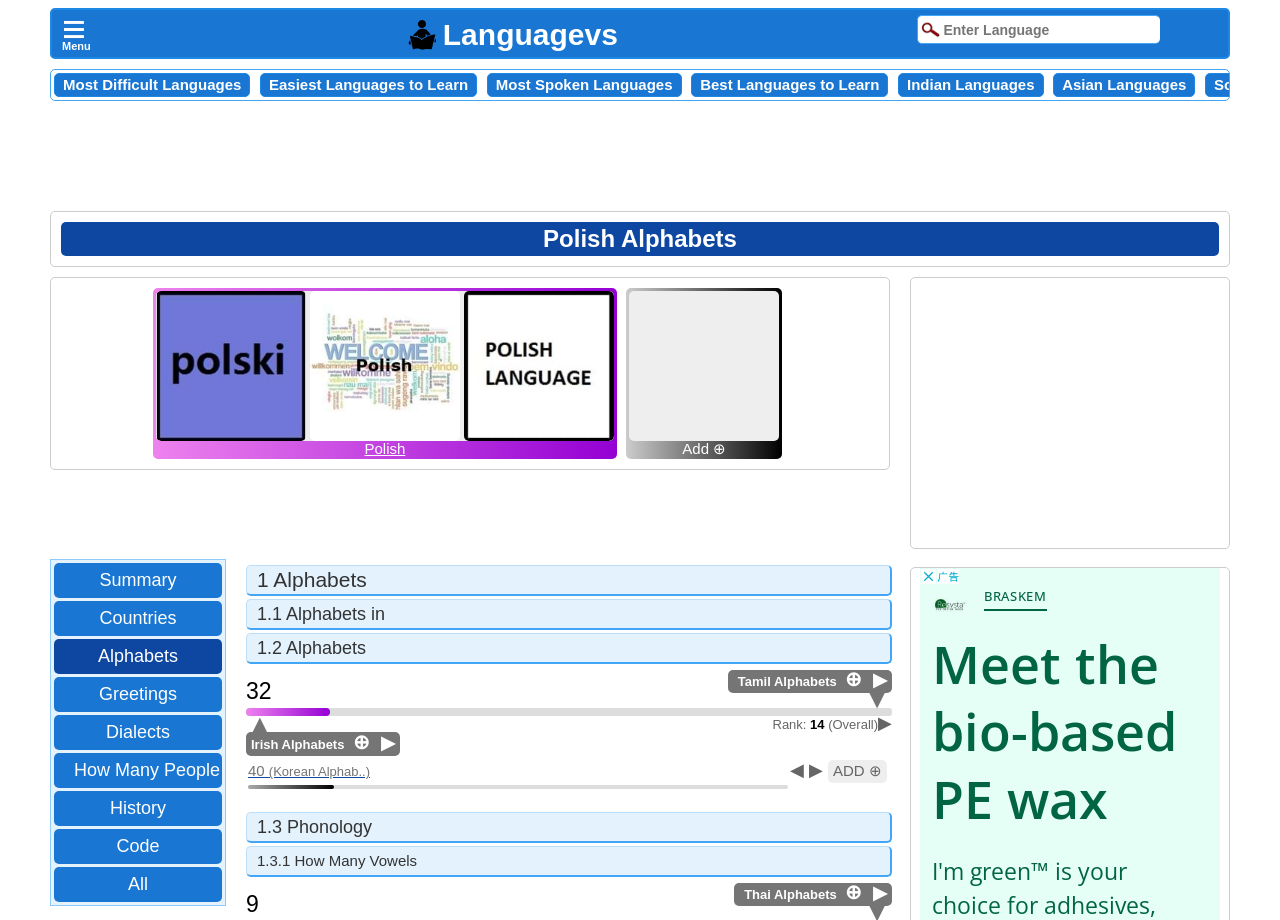Can you give a comprehensive explanation to the question given the content of the image?
How many alphabets are in Polish language?

The webpage has a static text '32' next to 'Polish : Alphabets', indicating that there are 32 alphabets in Polish language.